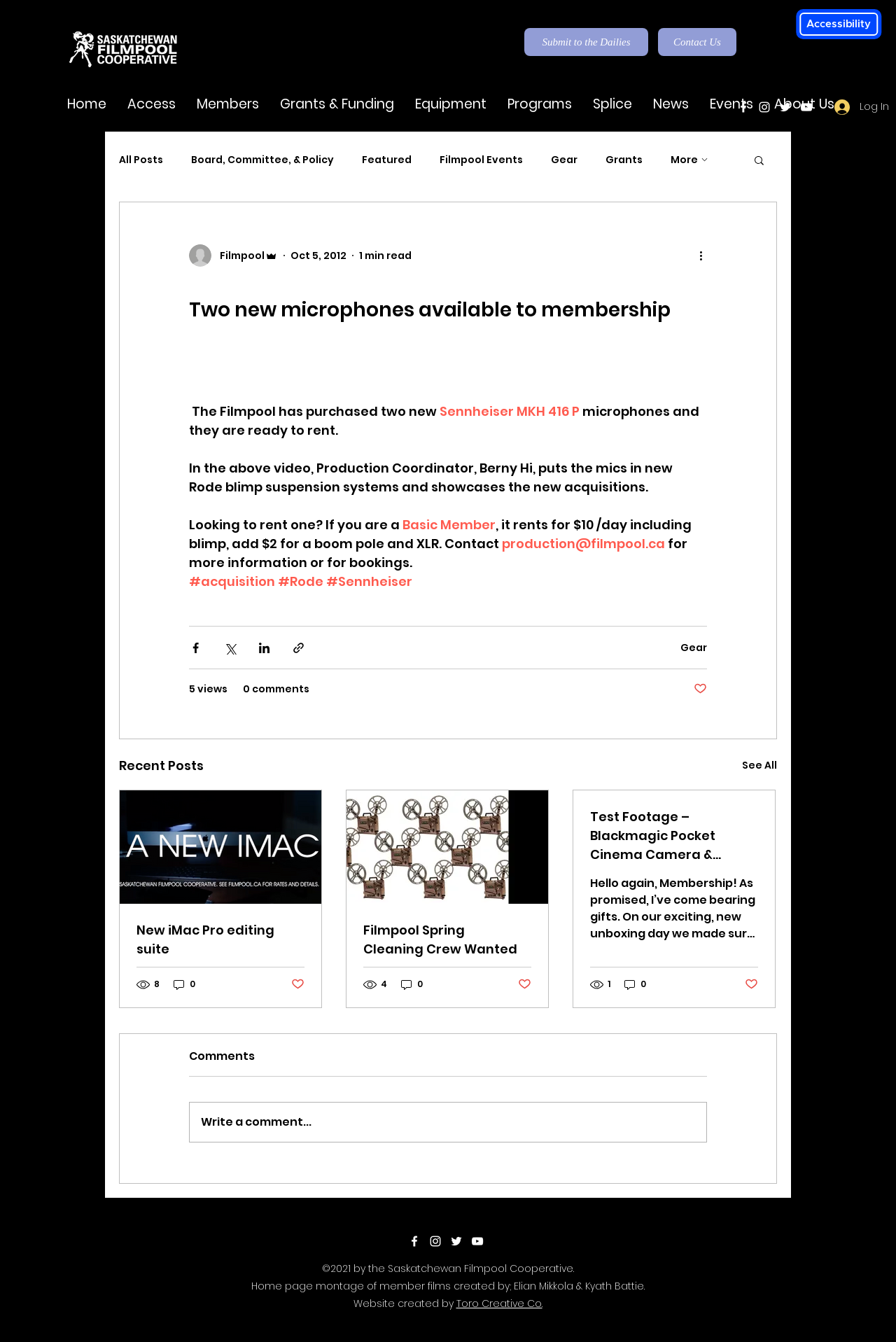Who is showcasing the new acquisitions in the video?
Please provide a single word or phrase in response based on the screenshot.

Berny Hi